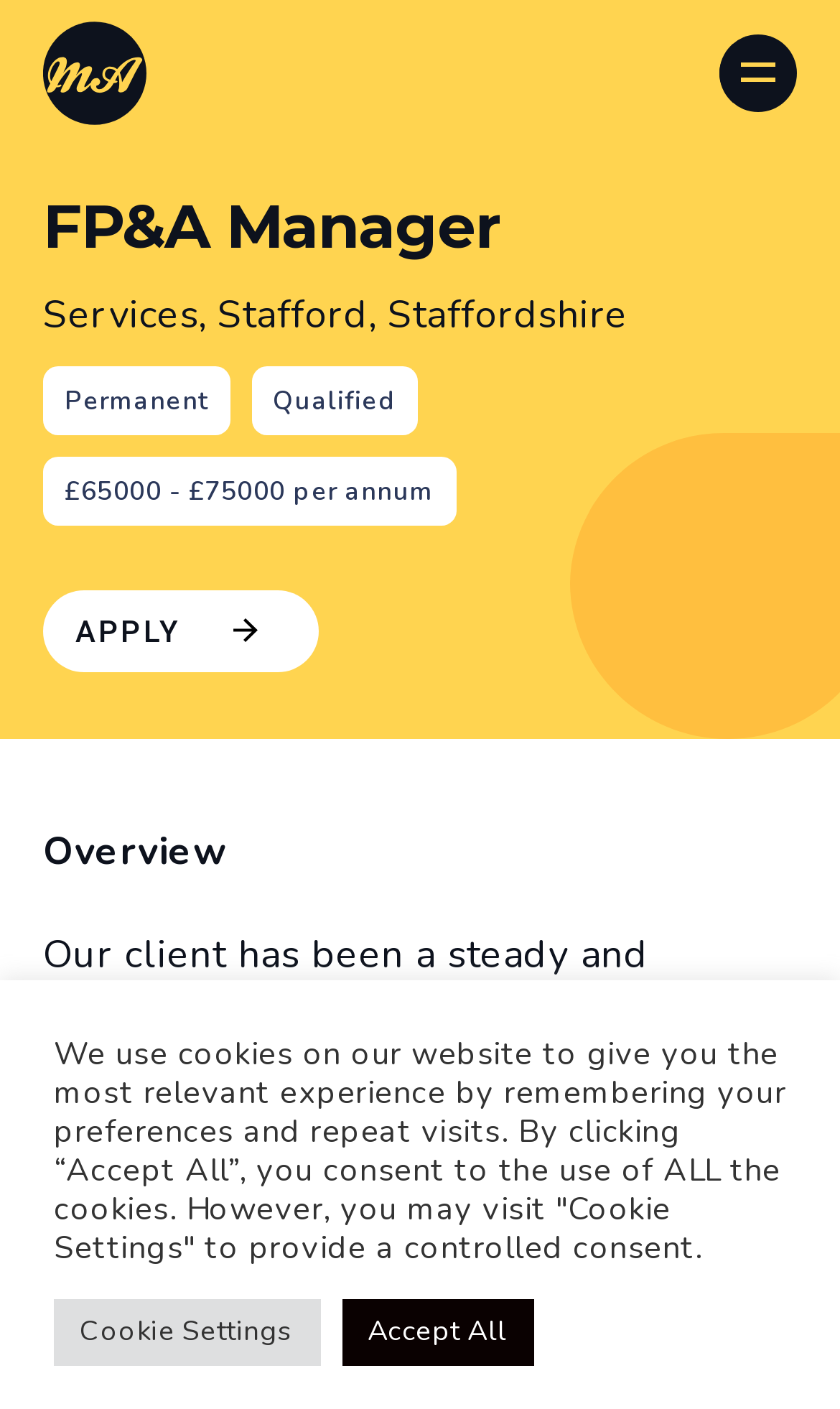Reply to the question below using a single word or brief phrase:
What is the type of job?

Permanent